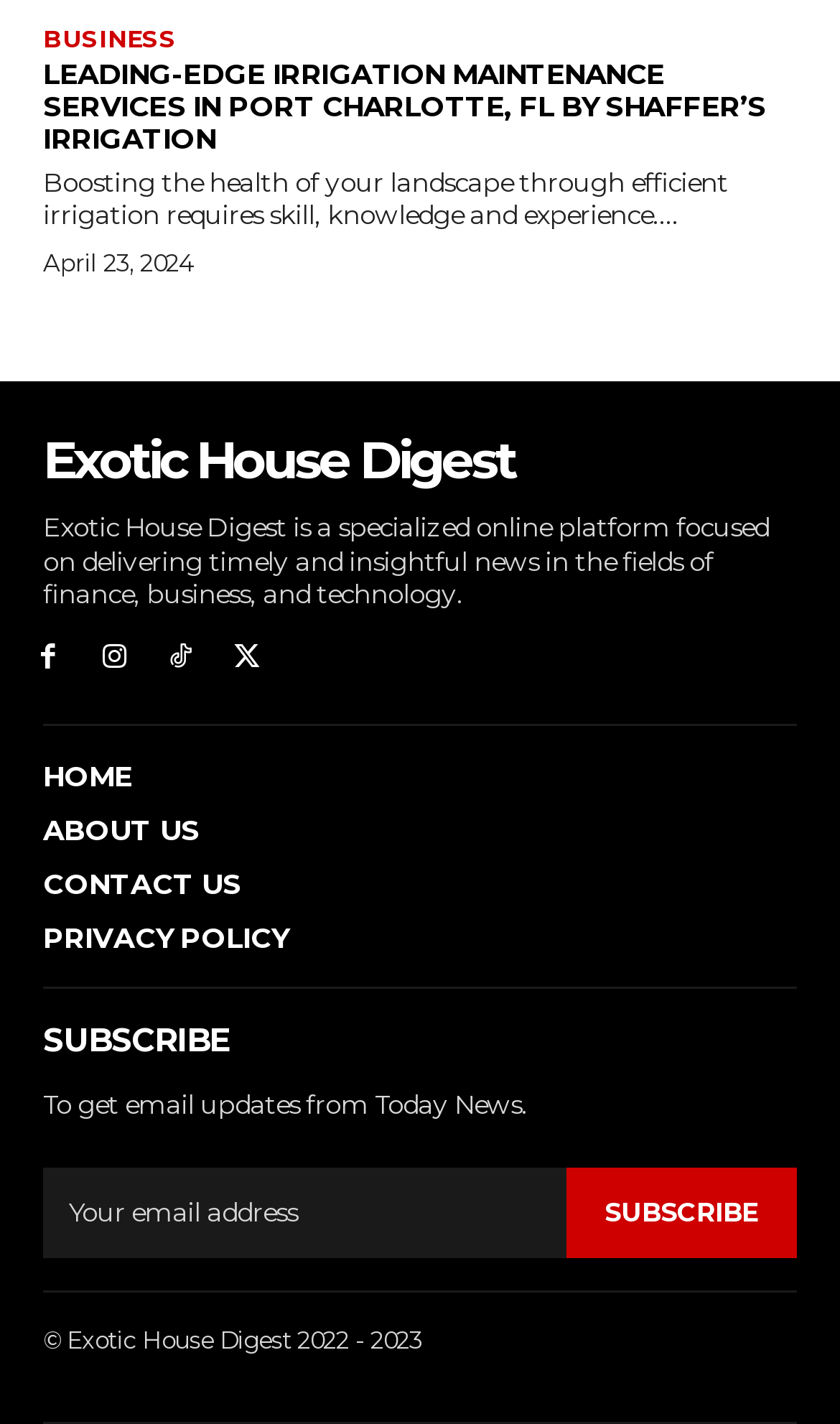What is the name of the company providing irrigation services?
Utilize the image to construct a detailed and well-explained answer.

The heading element on the webpage mentions 'LEADING-EDGE IRRIGATION MAINTENANCE SERVICES IN PORT CHARLOTTE, FL BY SHAFFER’S IRRIGATION', which indicates that Shaffer's Irrigation is the company providing irrigation services.